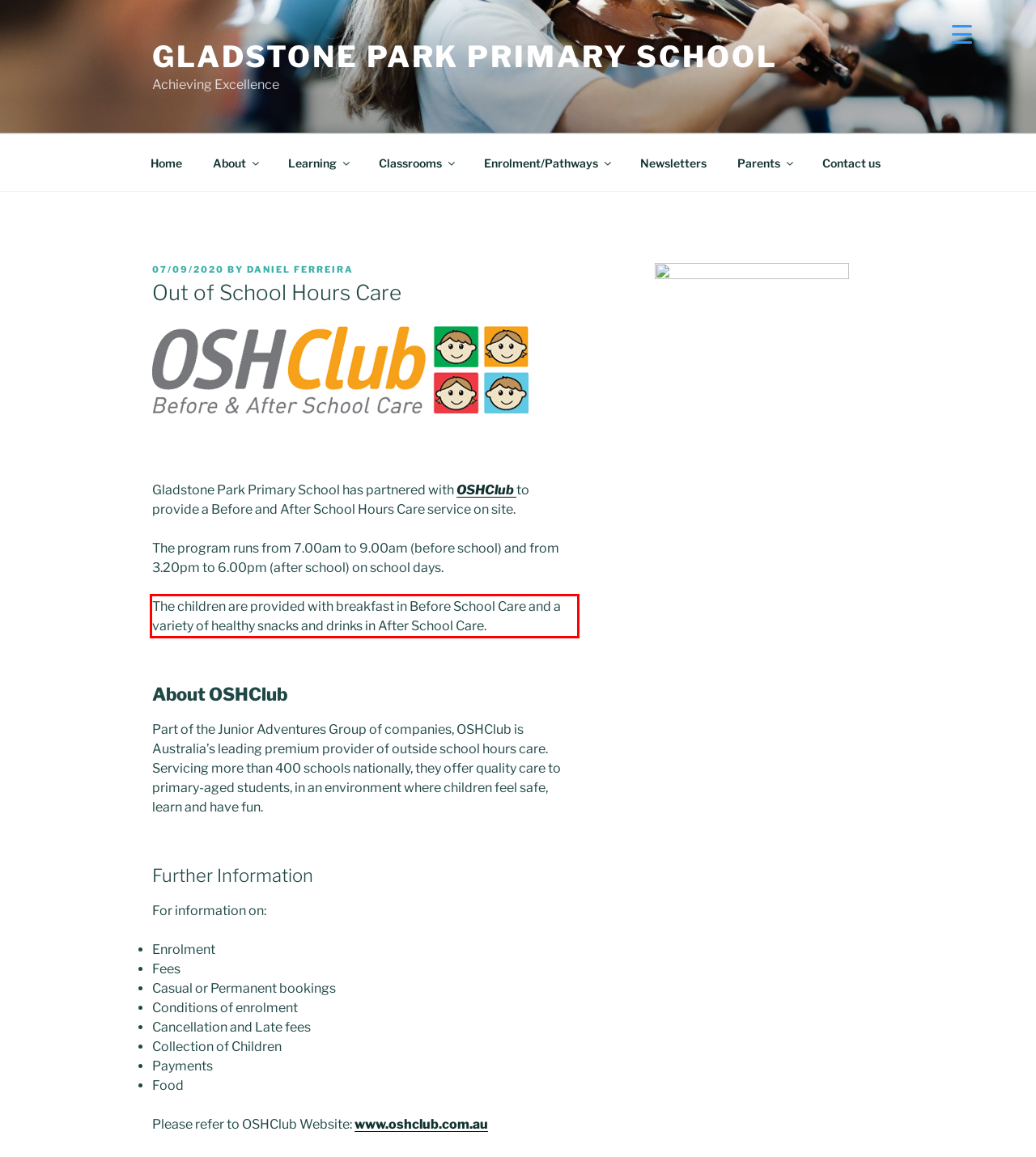Extract and provide the text found inside the red rectangle in the screenshot of the webpage.

The children are provided with breakfast in Before School Care and a variety of healthy snacks and drinks in After School Care.